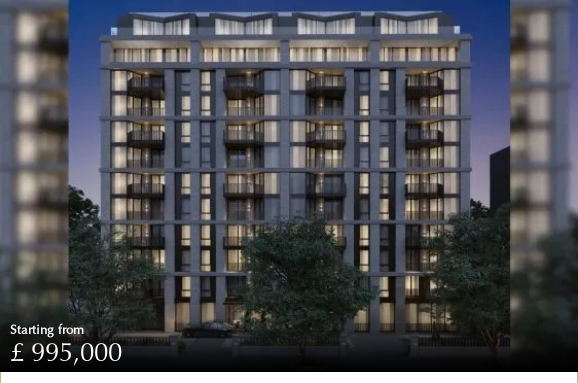Construct a detailed narrative about the image.

The image showcases a modern apartment building known as "One St. John’s Wood," located in a prestigious area of London. The structure features a sleek design with multiple floors, large windows that enhance natural light, and private balconies for residents. Illuminated by the evening ambiance, the facade appears welcoming and sophisticated, further complemented by lush greenery at the forefront. The caption highlights that residences in this development start from £995,000, indicating an investment opportunity in a prime real estate market.